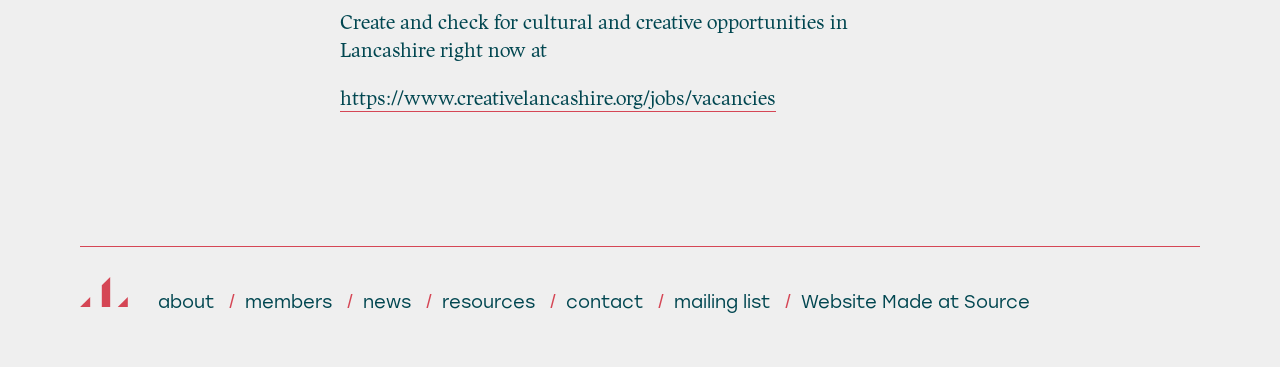Locate the bounding box coordinates of the element to click to perform the following action: 'access resources'. The coordinates should be given as four float values between 0 and 1, in the form of [left, top, right, bottom].

[0.345, 0.793, 0.418, 0.853]